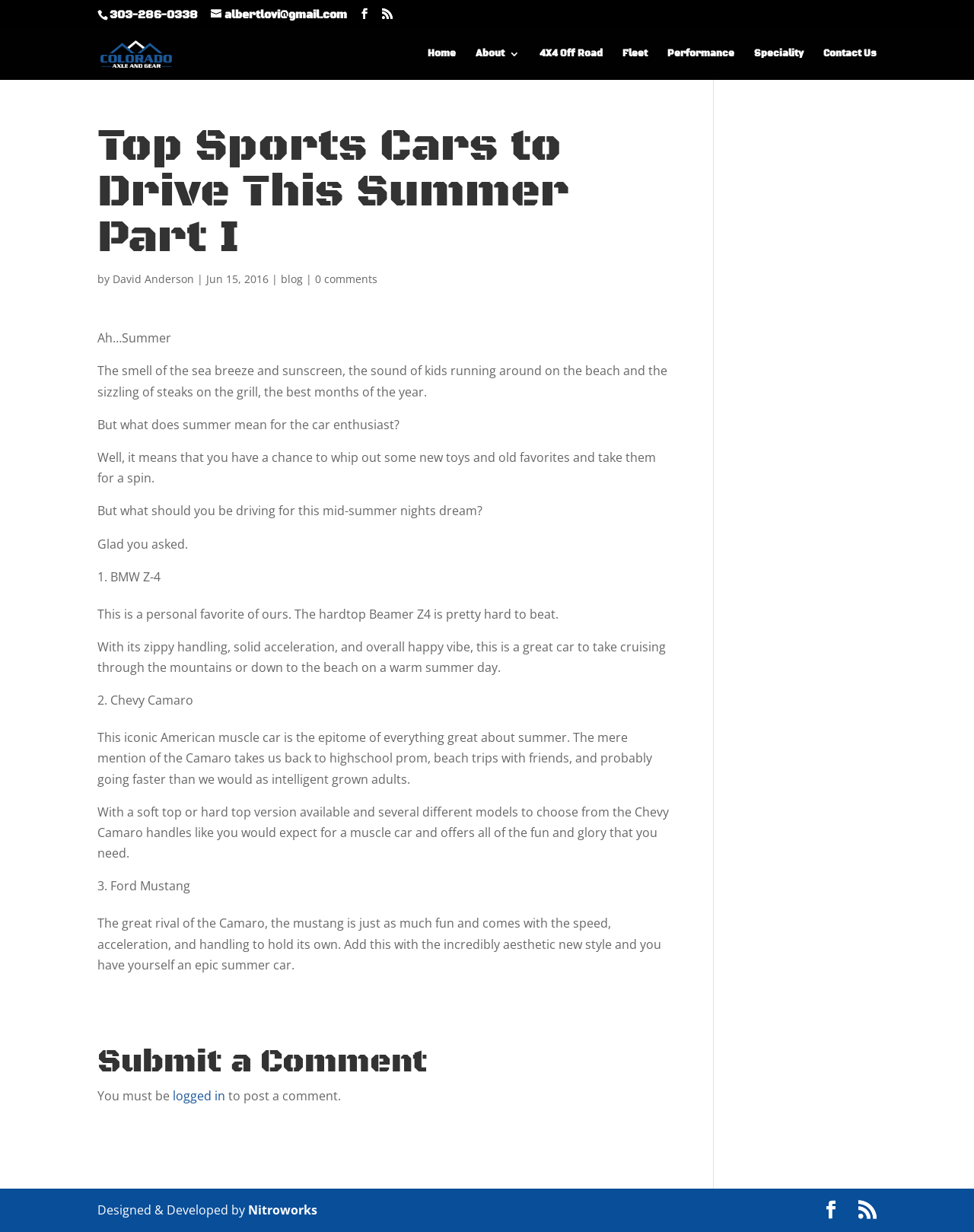From the details in the image, provide a thorough response to the question: How many sports cars are mentioned in the article?

The article mentions three sports cars: BMW Z-4, Chevy Camaro, and Ford Mustang. These can be found in the list markers and static text elements with bounding box coordinates [0.1, 0.461, 0.113, 0.475], [0.1, 0.562, 0.113, 0.575], and [0.1, 0.712, 0.113, 0.726] respectively.